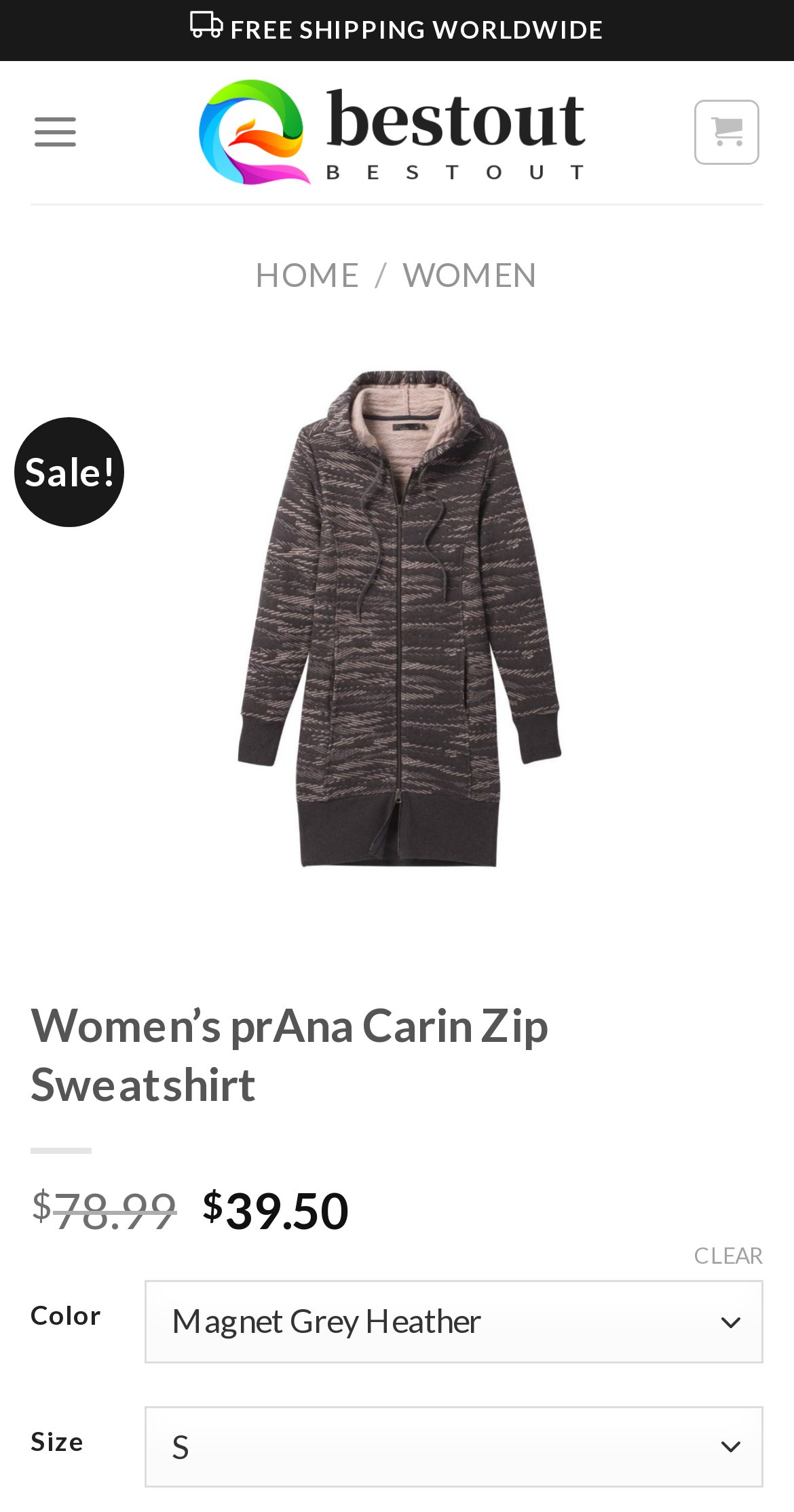Identify the bounding box coordinates of the section to be clicked to complete the task described by the following instruction: "Click on the '8938-W23202465.jpg' image". The coordinates should be four float numbers between 0 and 1, formatted as [left, top, right, bottom].

[0.038, 0.391, 0.962, 0.416]